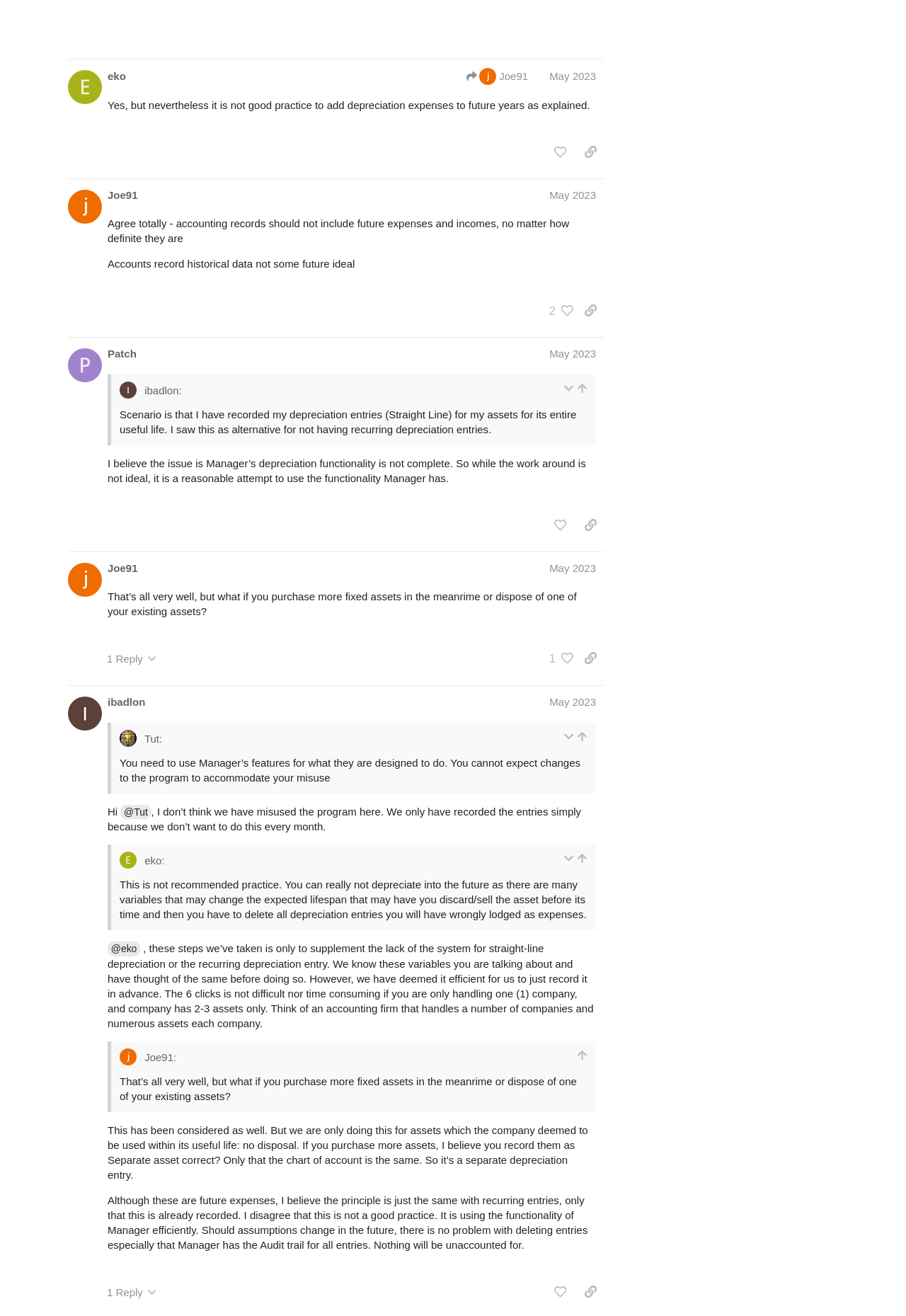Identify the bounding box coordinates of the element that should be clicked to fulfill this task: "expand or collapse the quote". The coordinates should be provided as four float numbers between 0 and 1, i.e., [left, top, right, bottom].

[0.621, 0.087, 0.648, 0.095]